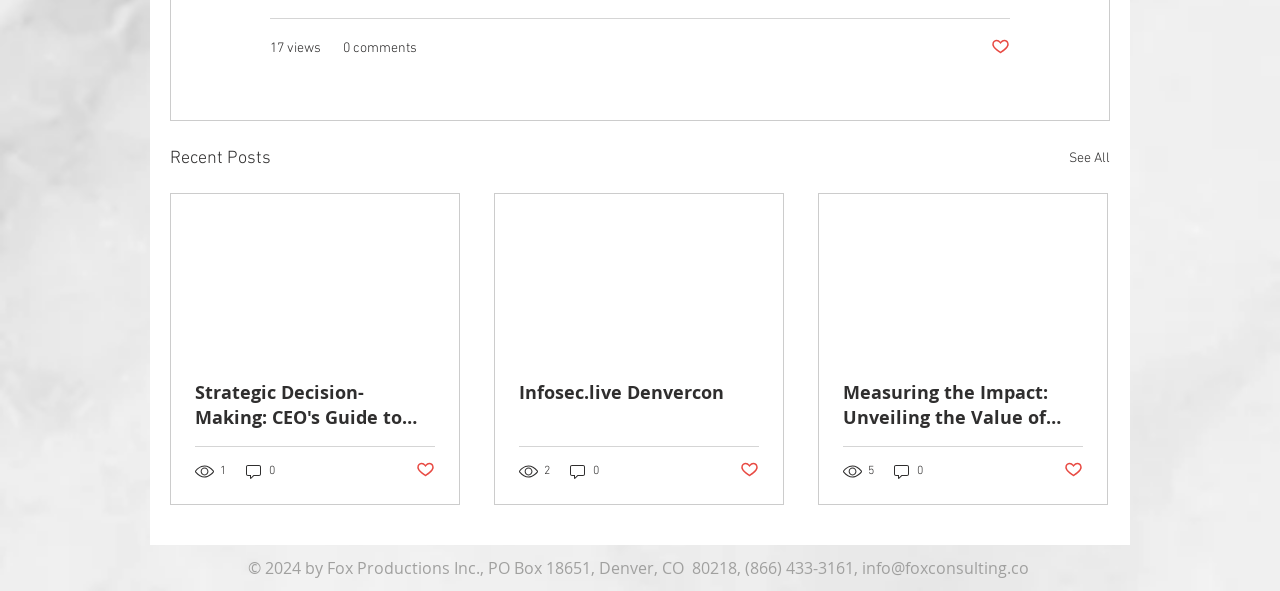Predict the bounding box coordinates for the UI element described as: "Post not marked as liked". The coordinates should be four float numbers between 0 and 1, presented as [left, top, right, bottom].

[0.774, 0.063, 0.789, 0.102]